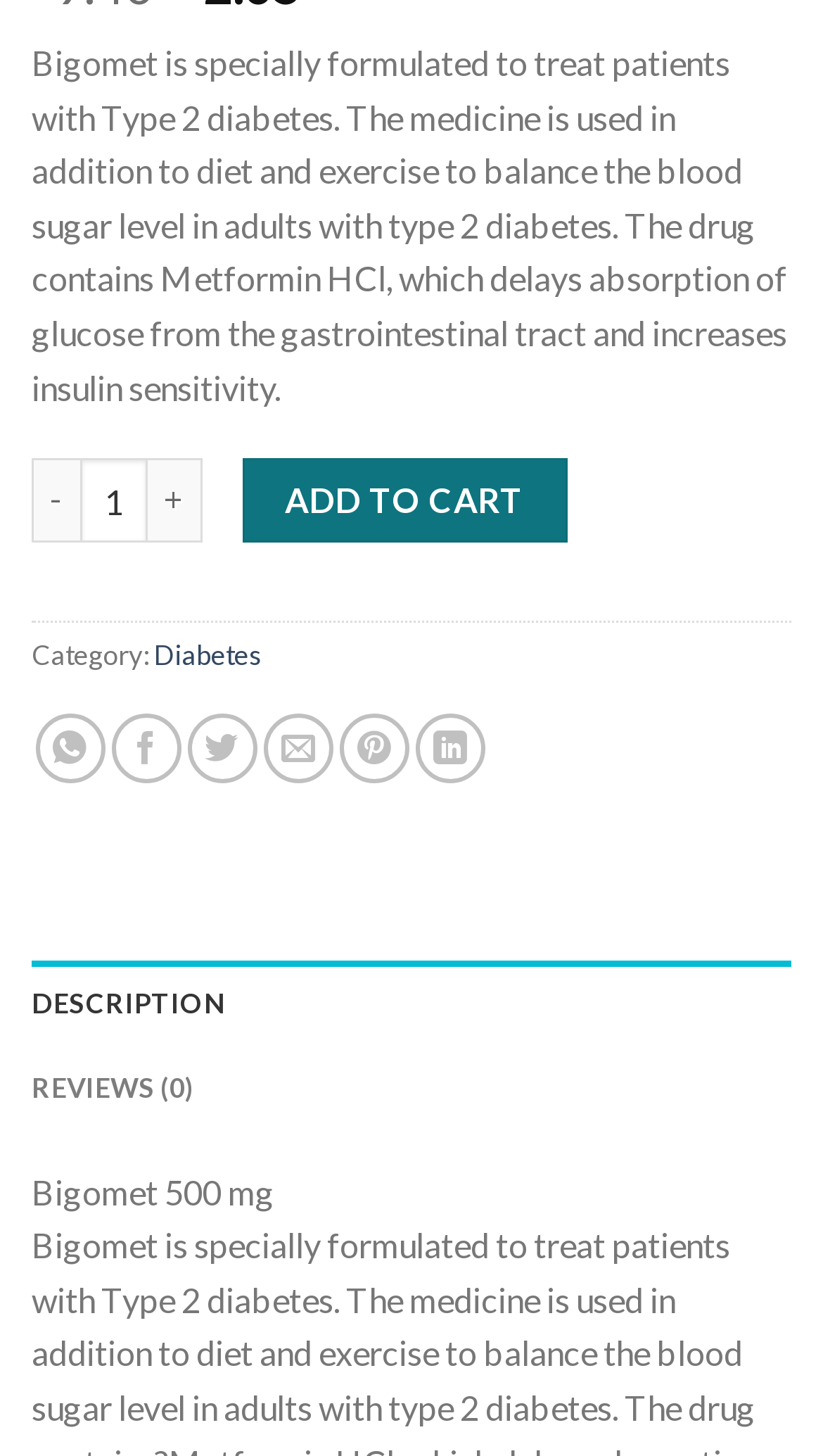How many reviews are there for Bigomet?
Please respond to the question thoroughly and include all relevant details.

The tab element with ID 771 has the text 'REVIEWS (0)', indicating that there are 0 reviews for Bigomet.